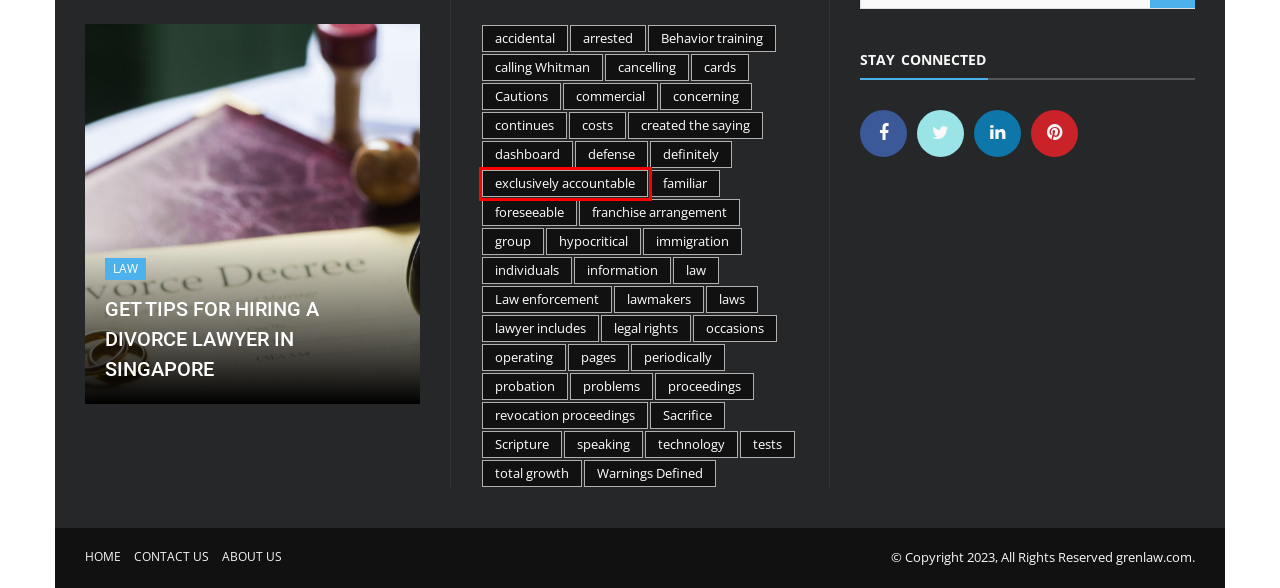You have a screenshot of a webpage with a red bounding box around an element. Select the webpage description that best matches the new webpage after clicking the element within the red bounding box. Here are the descriptions:
A. foreseeable Archives - Gren Law
B. continues Archives - Gren Law
C. revocation proceedings Archives - Gren Law
D. total growth Archives - Gren Law
E. exclusively accountable Archives - Gren Law
F. Sacrifice Archives - Gren Law
G. group Archives - Gren Law
H. accidental Archives - Gren Law

E